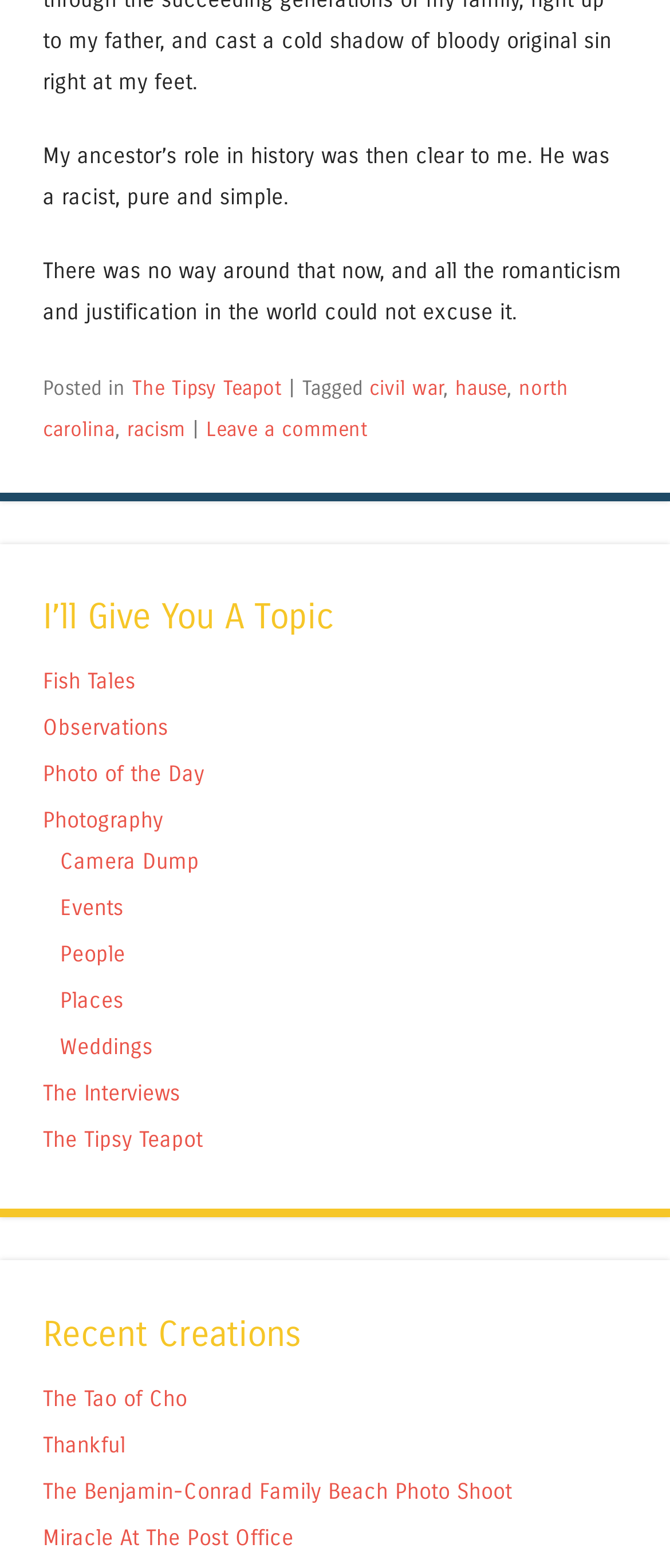What is the theme of the 'Photo of the Day' link?
Please provide an in-depth and detailed response to the question.

The link 'Photo of the Day' is likely related to photography since it is listed alongside other links such as 'Photography' and 'Camera Dump', which are also related to photography.